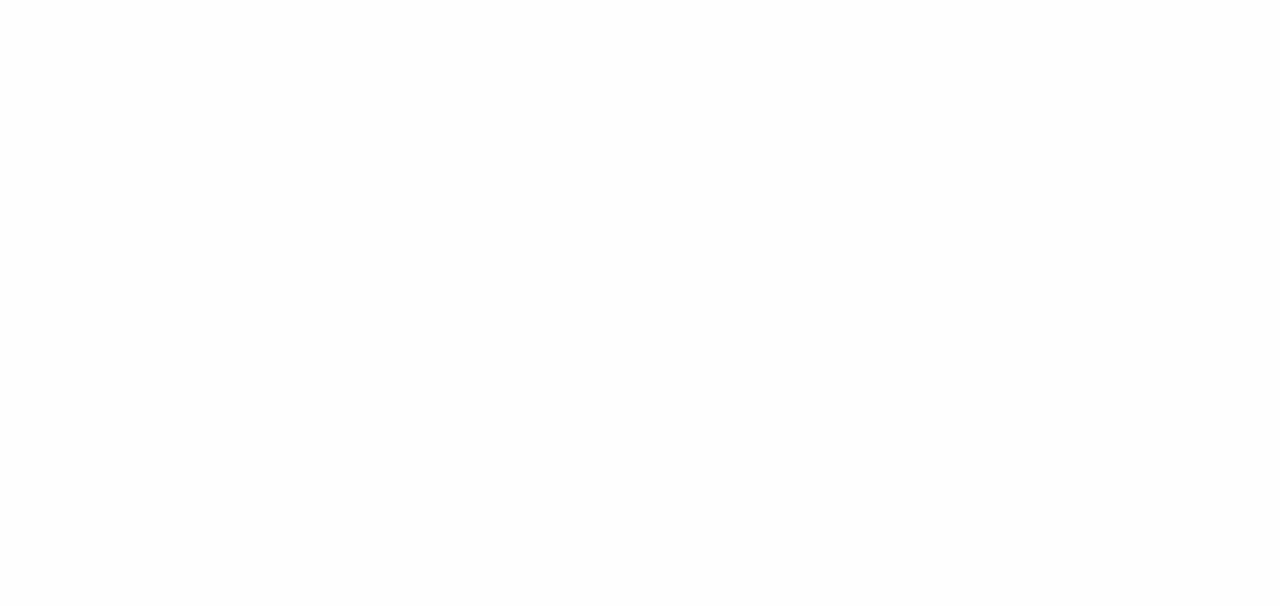Predict the bounding box coordinates for the UI element described as: "Clips". The coordinates should be four float numbers between 0 and 1, presented as [left, top, right, bottom].

[0.715, 0.926, 0.758, 0.974]